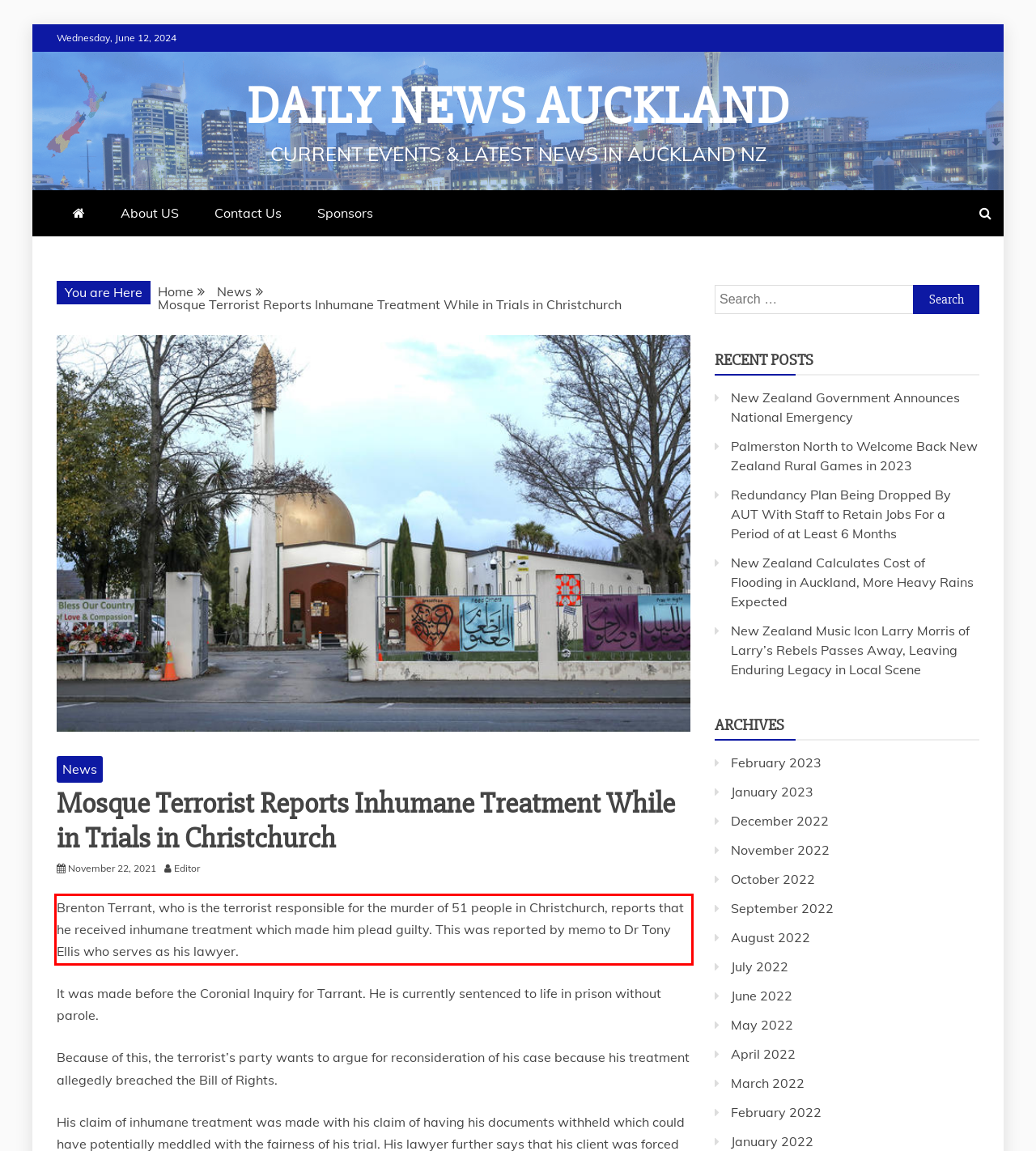Examine the webpage screenshot and use OCR to obtain the text inside the red bounding box.

Brenton Terrant, who is the terrorist responsible for the murder of 51 people in Christchurch, reports that he received inhumane treatment which made him plead guilty. This was reported by memo to Dr Tony Ellis who serves as his lawyer.